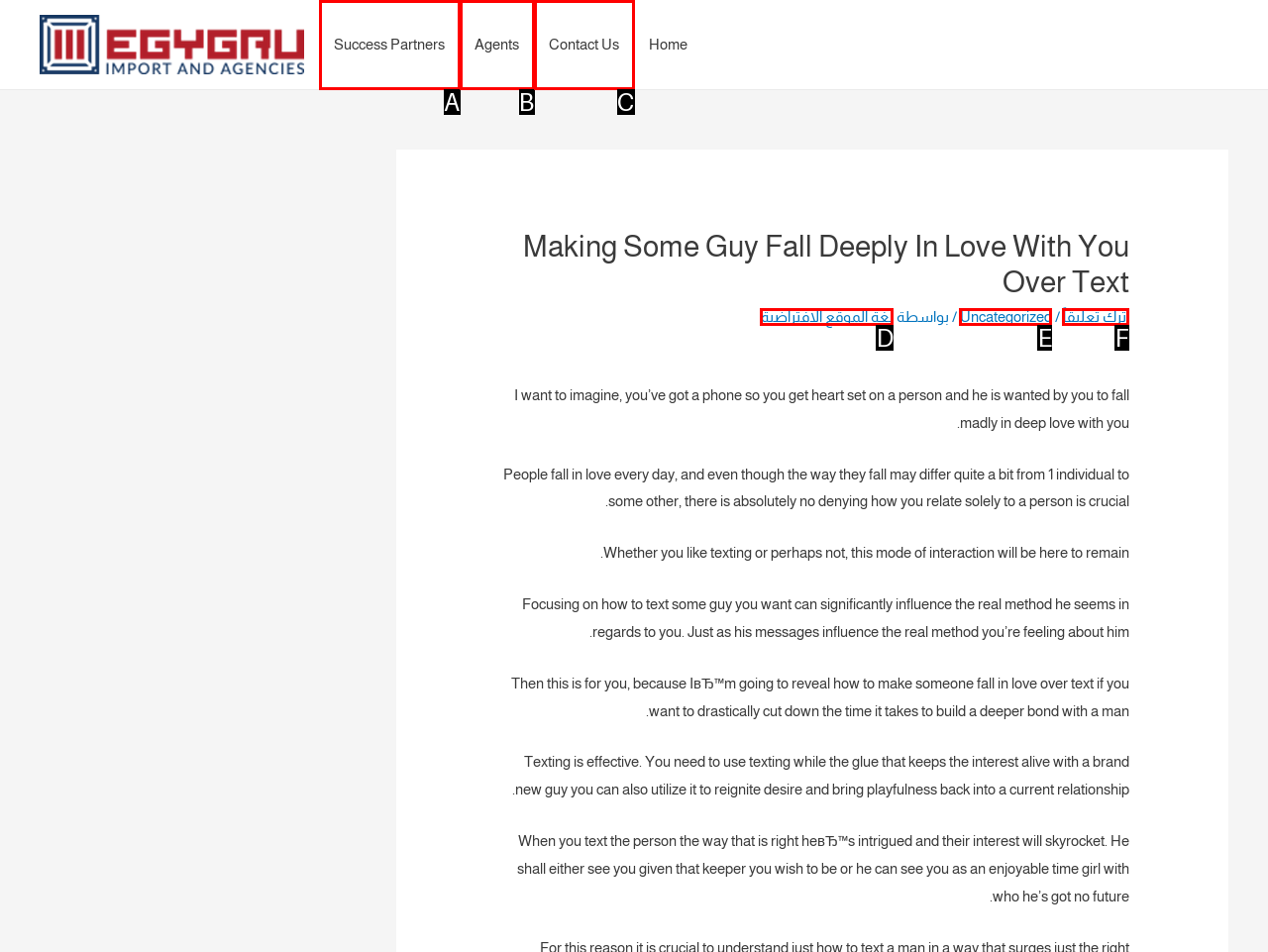Match the HTML element to the given description: لغة الموقع الافتراضية
Indicate the option by its letter.

D